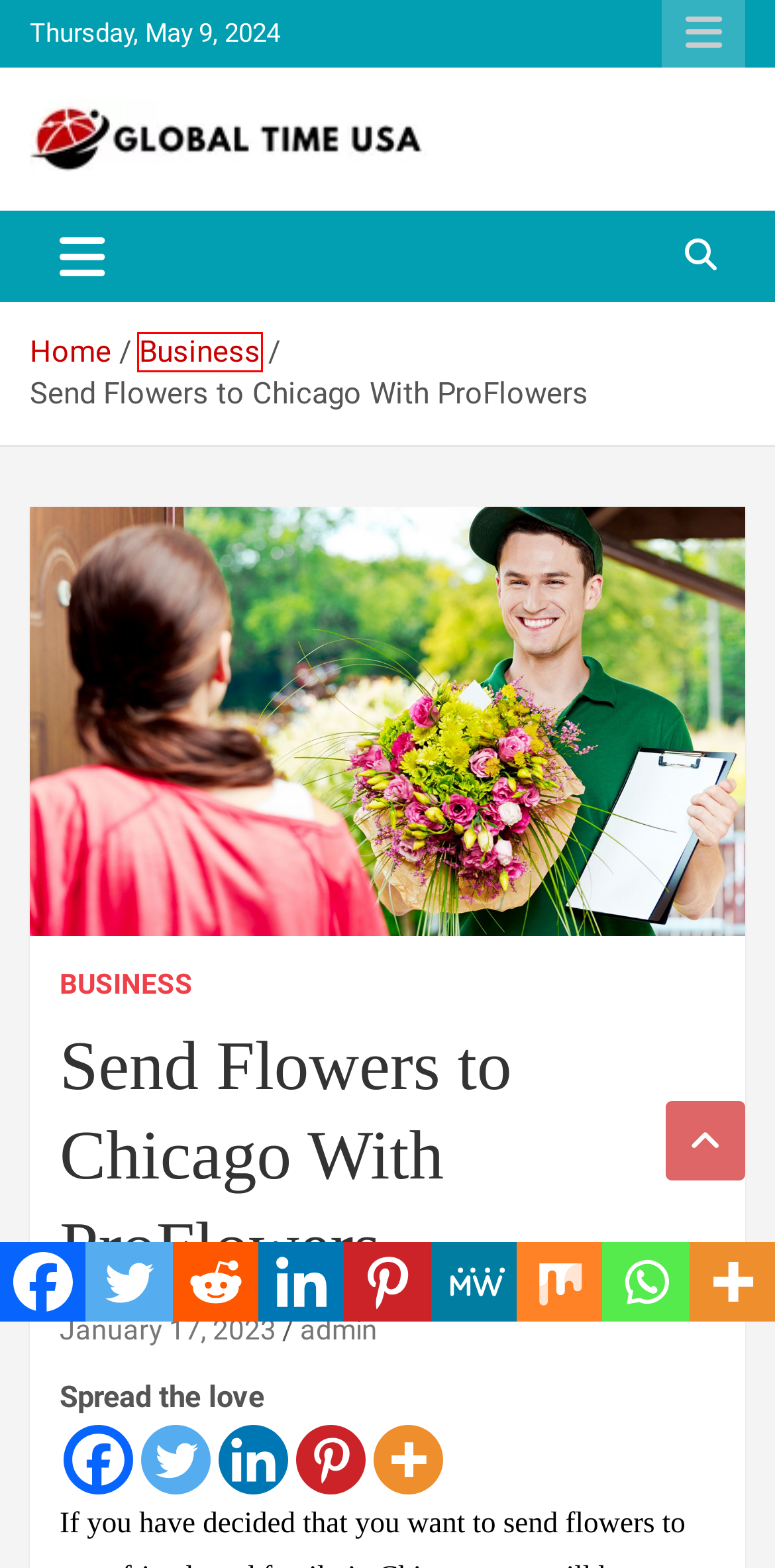Examine the screenshot of the webpage, noting the red bounding box around a UI element. Pick the webpage description that best matches the new page after the element in the red bounding box is clicked. Here are the candidates:
A. Trending News Archives - Global TIME USA
B. Finance Archives - Global TIME USA
C. Business Archives - Global TIME USA
D. Send Flowers to Chicago With ProFlowers Archives - Global TIME USA
E. The Ultimate Guide to Free Tablet - Global TIME USA
F. Updated with New & Trends - Global TIME USA
G. Blog Tool, Publishing Platform, and CMS – WordPress.org
H. Play the Best Free Online Games at U Free Games - Global TIME USA

C